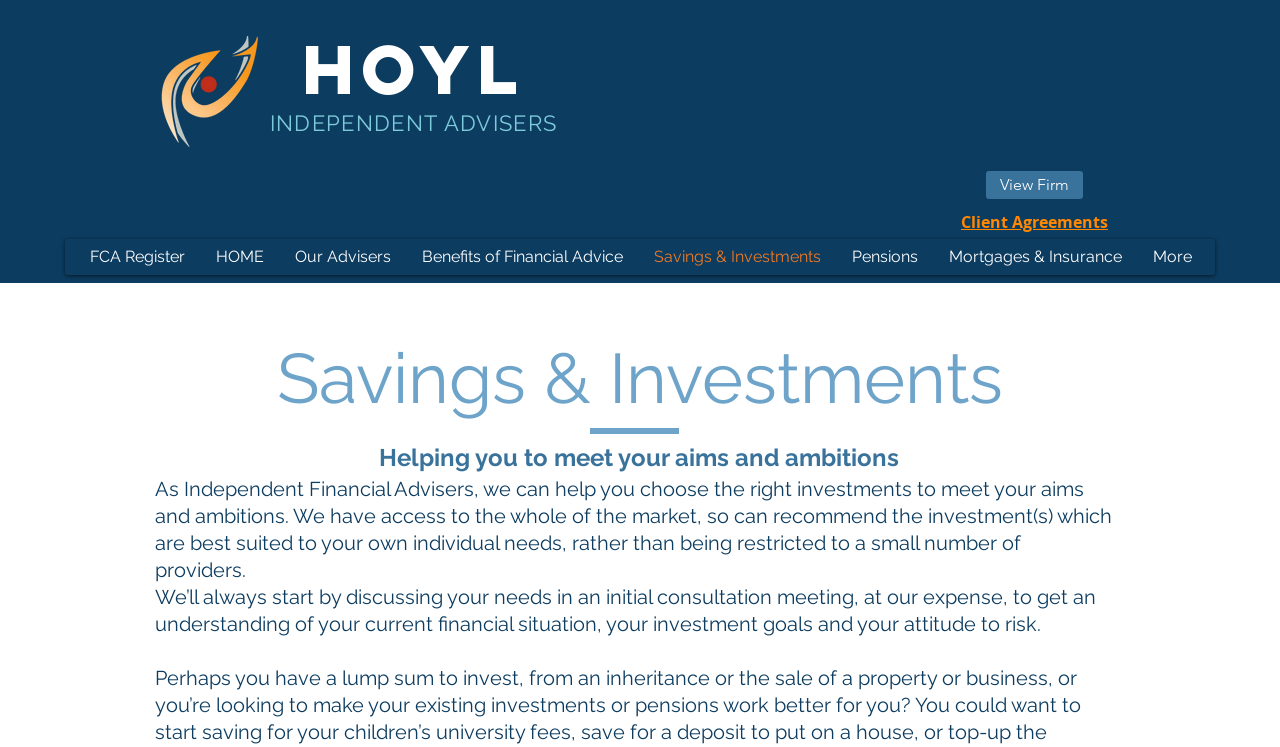Show the bounding box coordinates for the element that needs to be clicked to execute the following instruction: "Go to Client Agreements". Provide the coordinates in the form of four float numbers between 0 and 1, i.e., [left, top, right, bottom].

[0.751, 0.282, 0.866, 0.312]